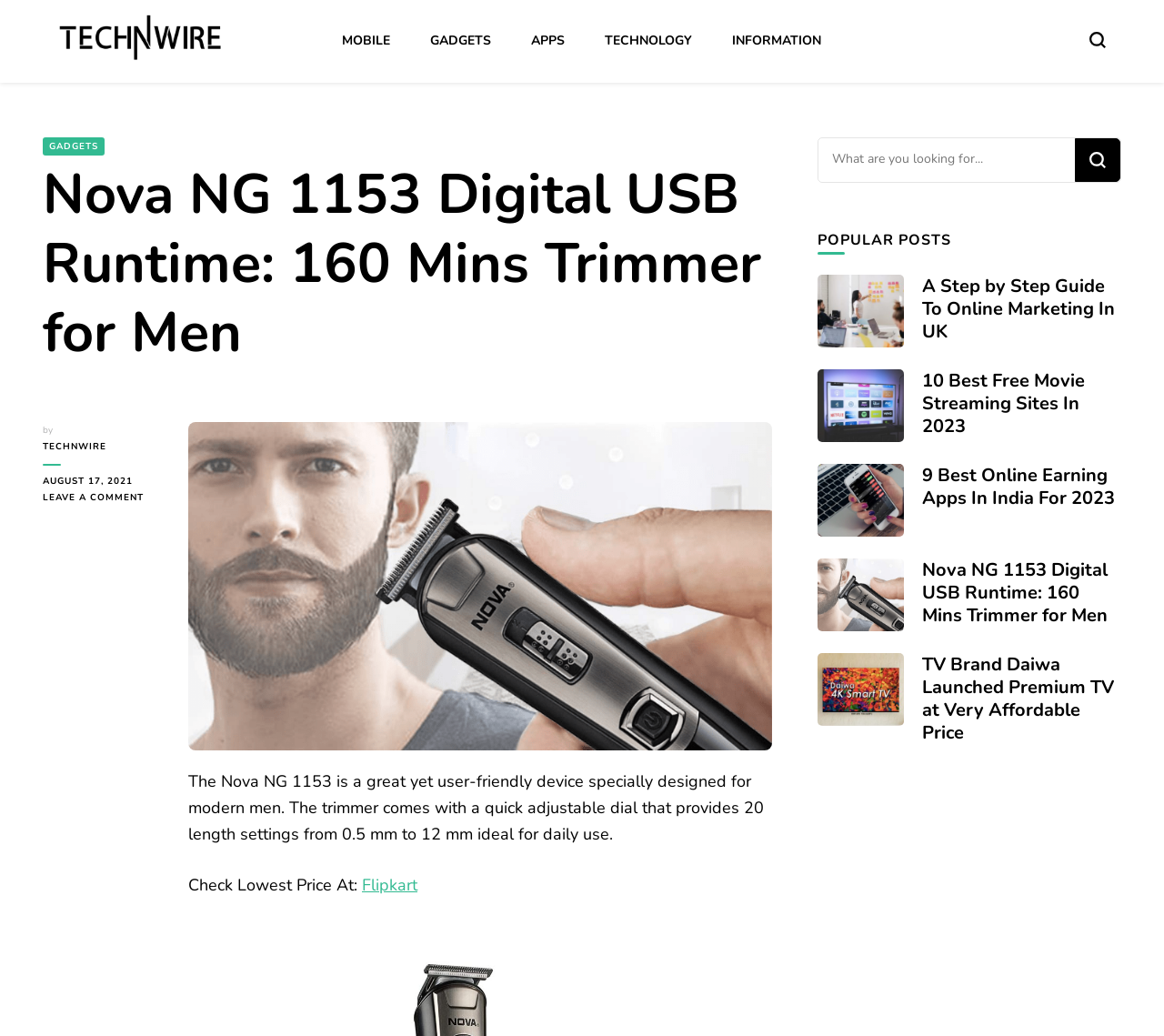What is the runtime of the trimmer?
Refer to the image and provide a one-word or short phrase answer.

160 Mins